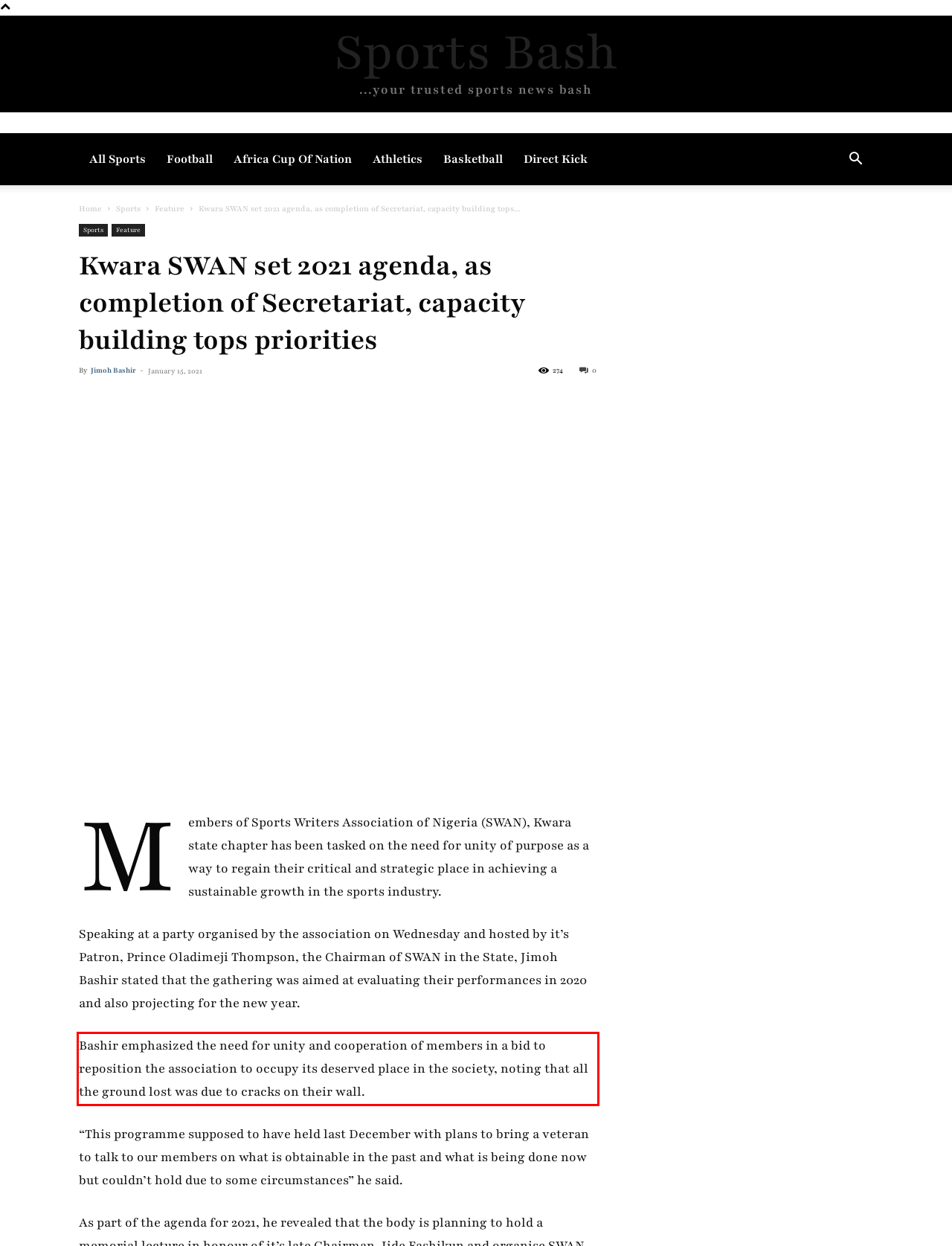From the provided screenshot, extract the text content that is enclosed within the red bounding box.

Bashir emphasized the need for unity and cooperation of members in a bid to reposition the association to occupy its deserved place in the society, noting that all the ground lost was due to cracks on their wall.